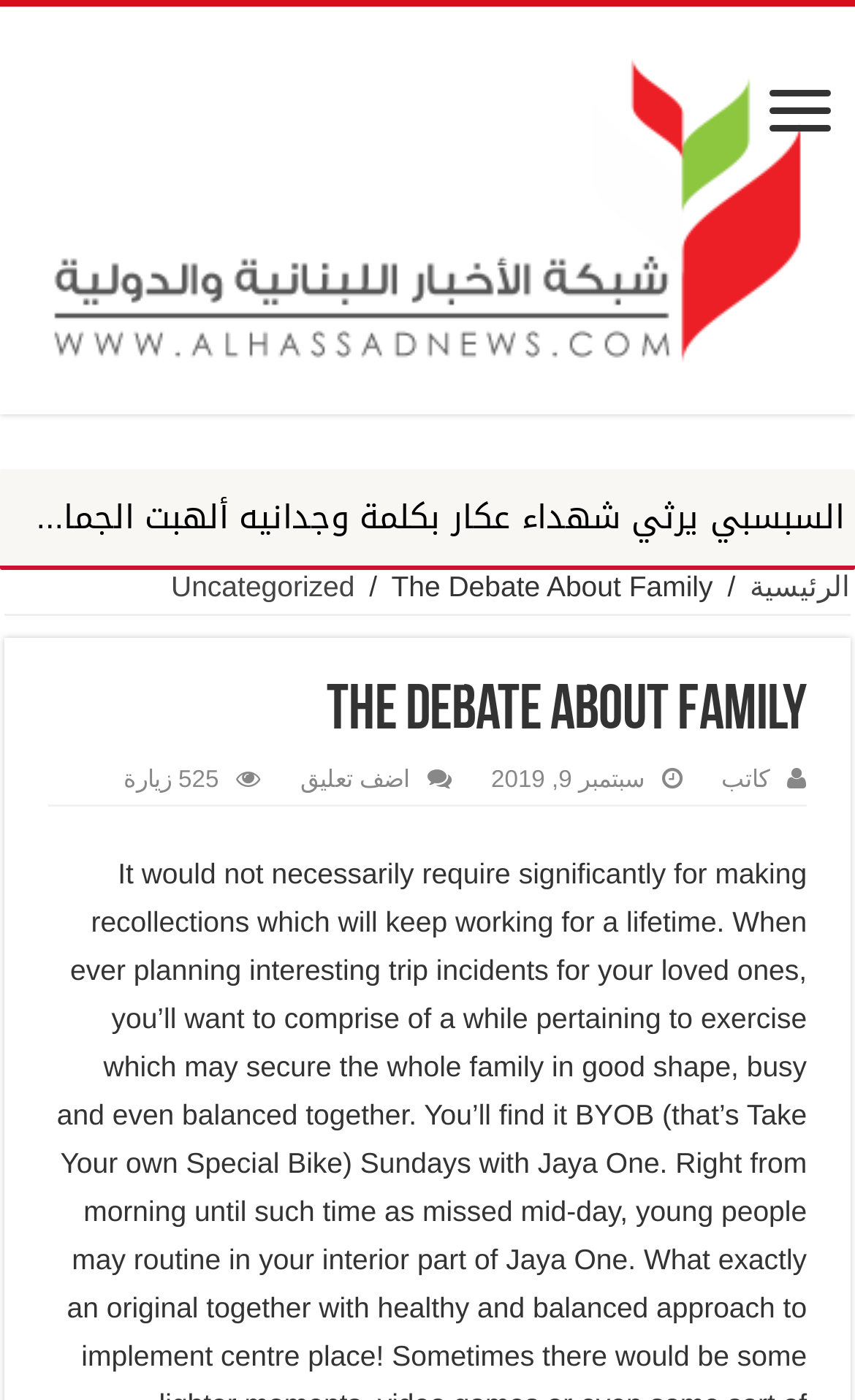Identify the bounding box of the HTML element described here: "اضف تعليق". Provide the coordinates as four float numbers between 0 and 1: [left, top, right, bottom].

[0.351, 0.548, 0.479, 0.567]